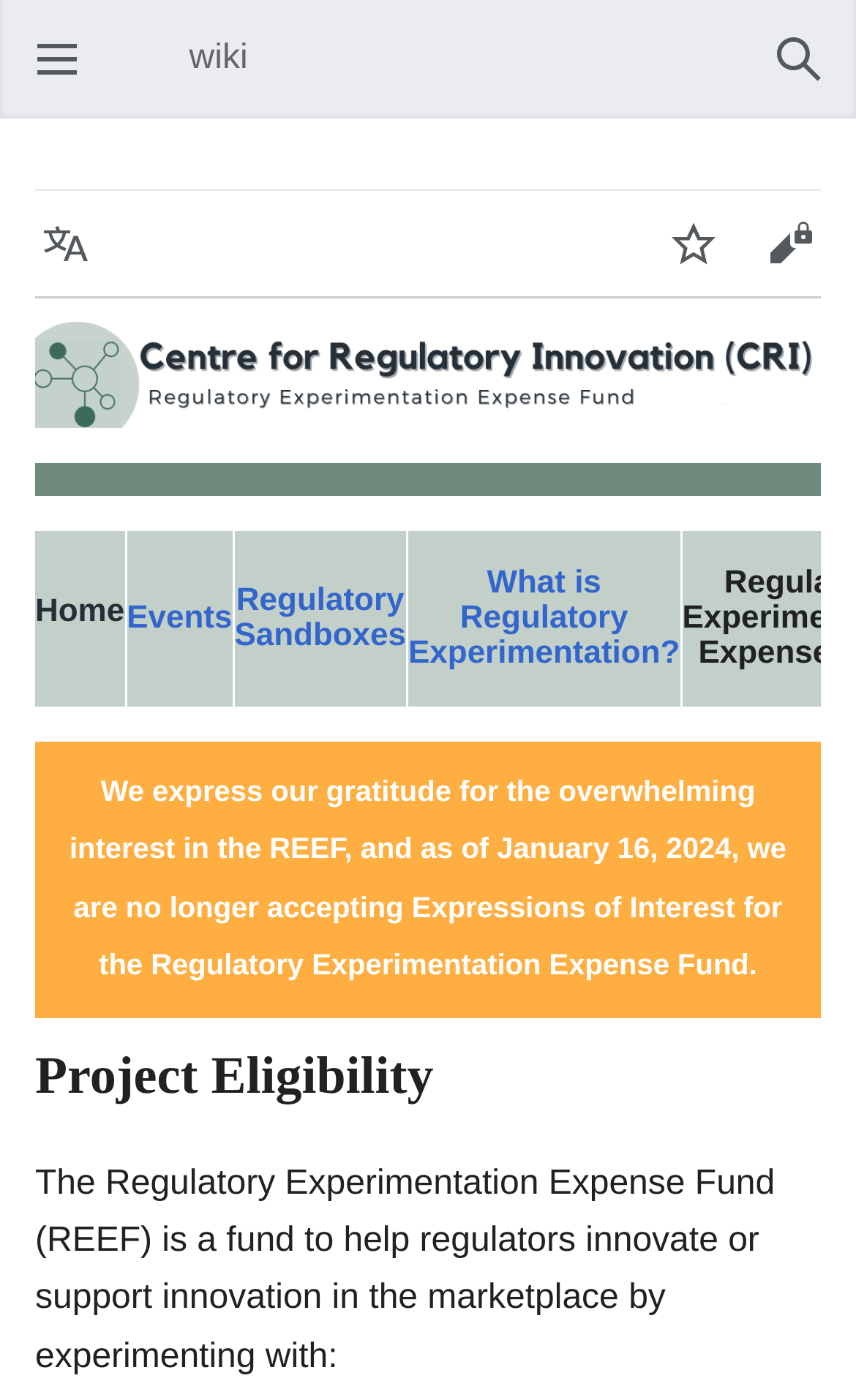Determine the bounding box coordinates of the target area to click to execute the following instruction: "go to Riverside on the Potomac website."

None